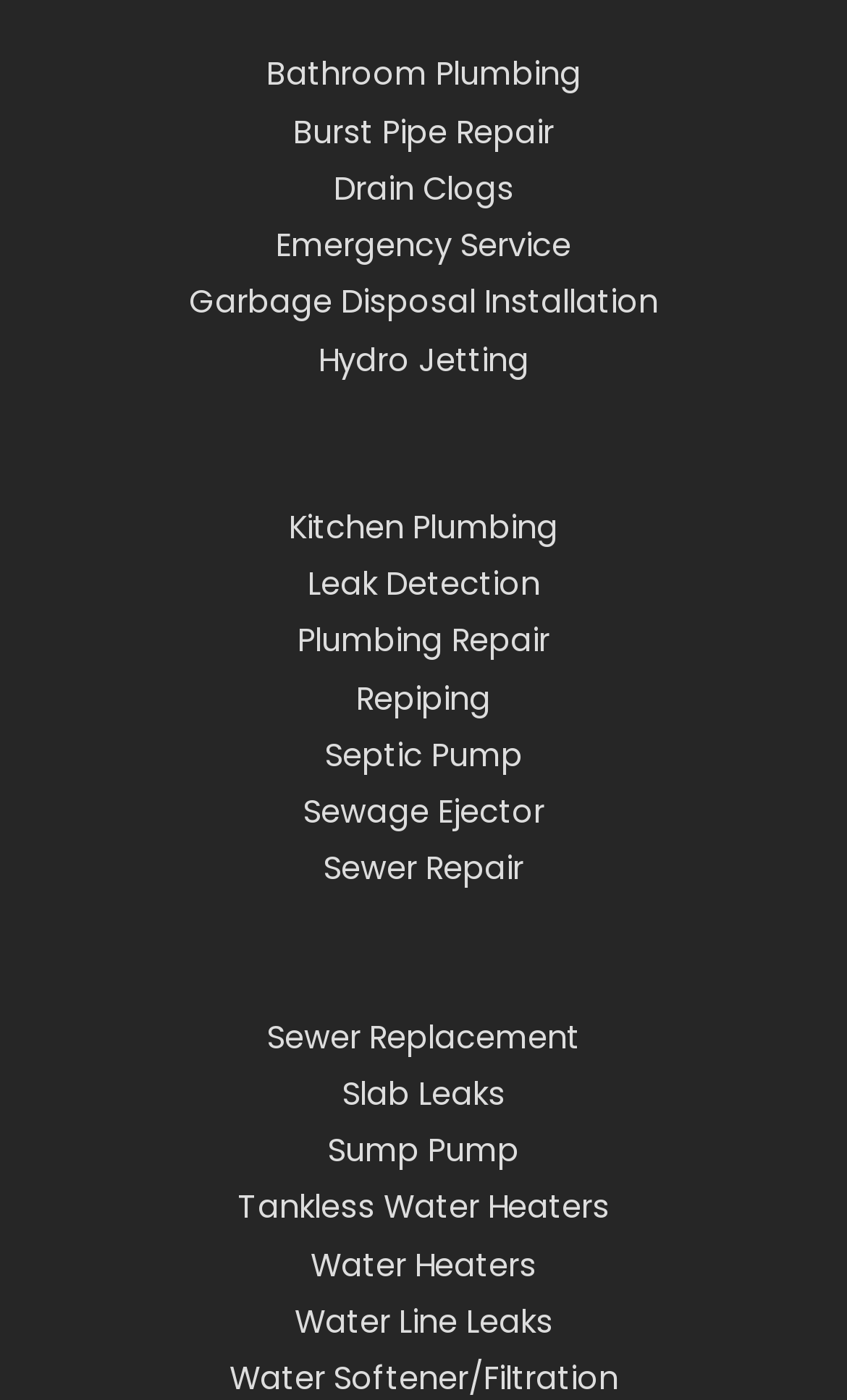Locate the bounding box of the UI element described in the following text: "Repiping".

[0.421, 0.483, 0.579, 0.514]